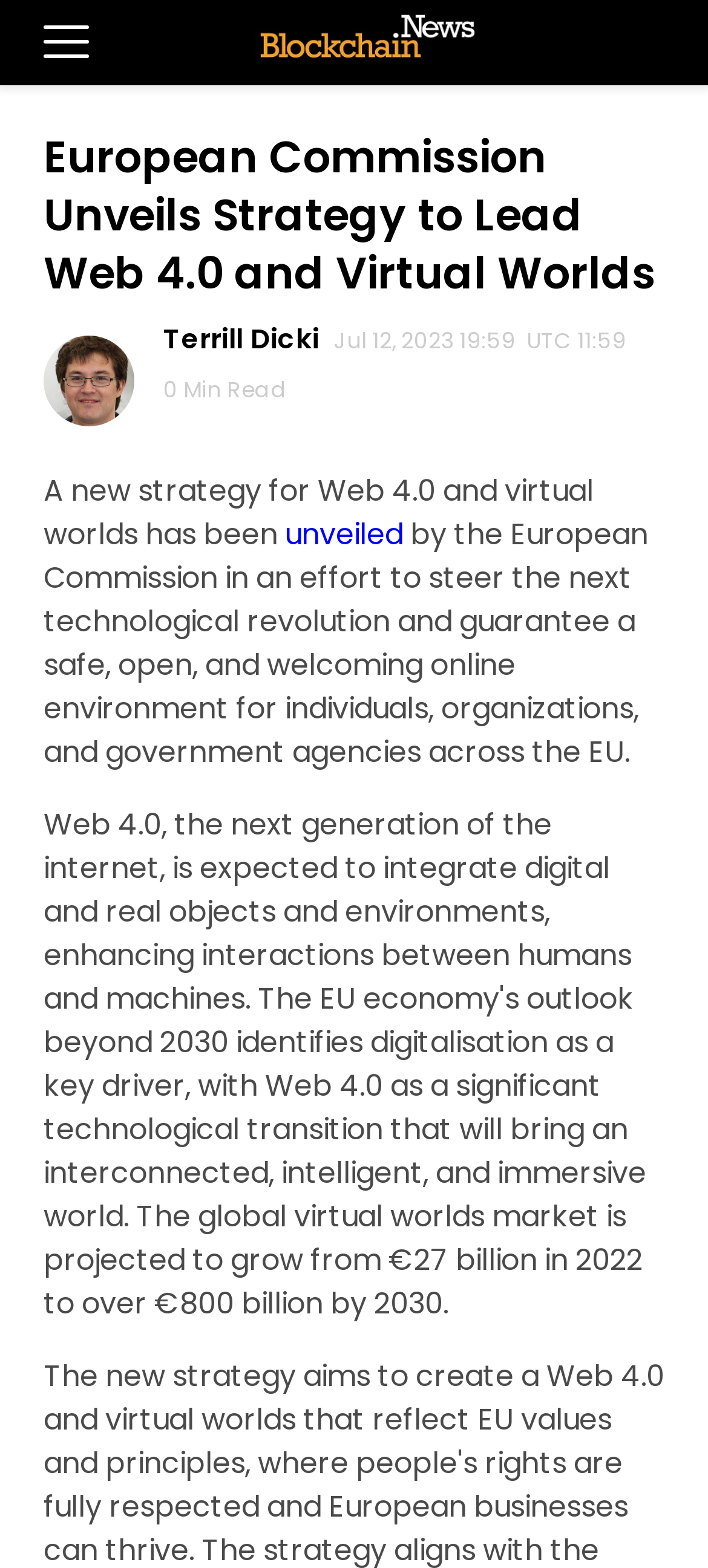Provide an in-depth caption for the elements present on the webpage.

The webpage appears to be a news article about the European Commission's strategy for Web 4.0 and virtual worlds. At the top, there is a button and a link, with an image situated to the right of the button. Below these elements, there is a heading that displays the title of the article, "European Commission Unveils Strategy to Lead Web 4.0 and Virtual Worlds". 

To the right of the heading, there is a smaller image. Underneath the heading, there are several lines of text, including a link to the author's name, "Terrill Dicki", and a timestamp, "Jul 12, 2023 19:59 UTC 11:59". Next to the timestamp, there is a text indicating the reading time, "0 Min Read". 

The main content of the article starts with a sentence, "A new strategy for Web 4.0 and virtual worlds has been", followed by a link to the word "unveiled". The rest of the article's content is a paragraph that explains the European Commission's effort to create a safe and open online environment for individuals and organizations across the EU.